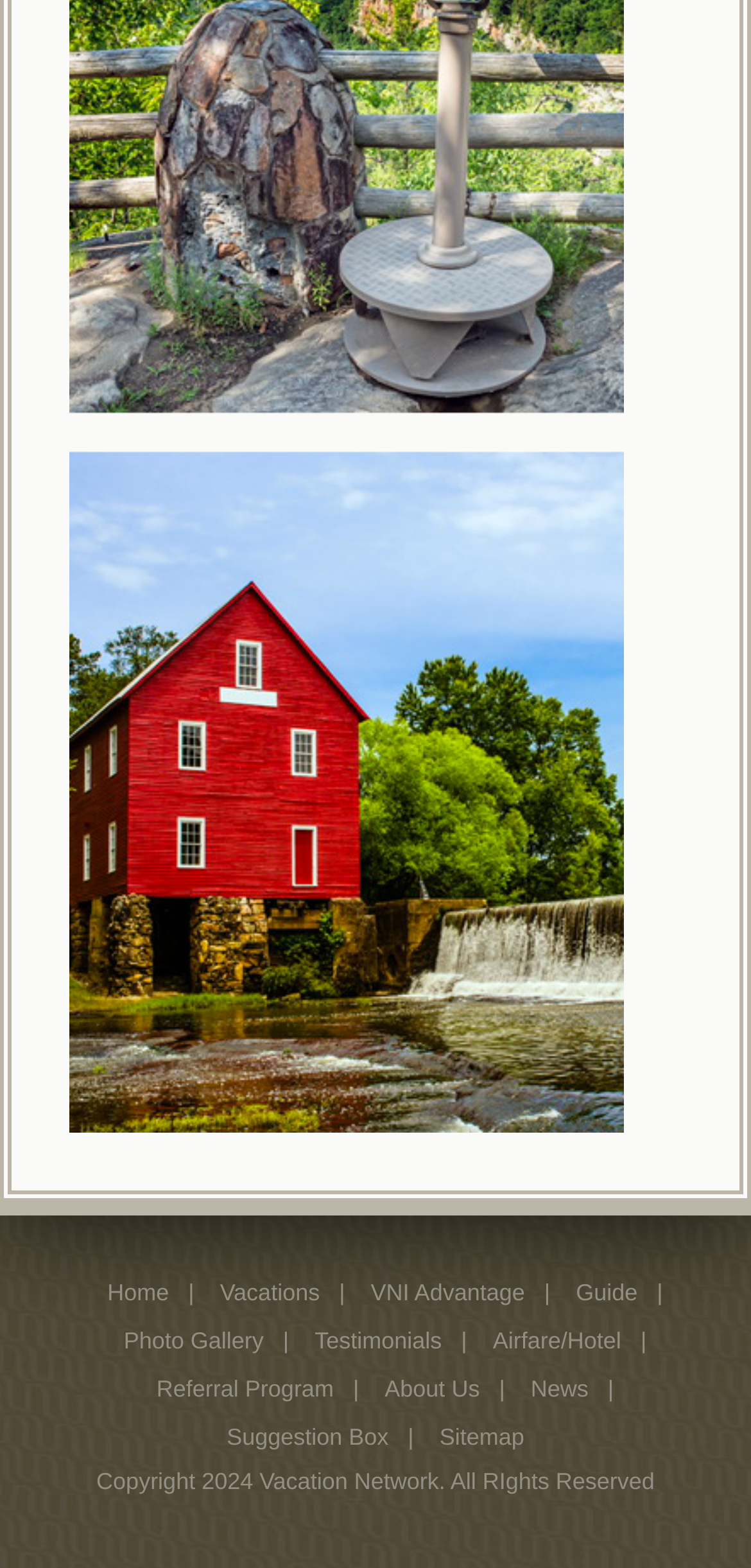Please reply to the following question using a single word or phrase: 
What is the second link on the top navigation bar?

Vacations